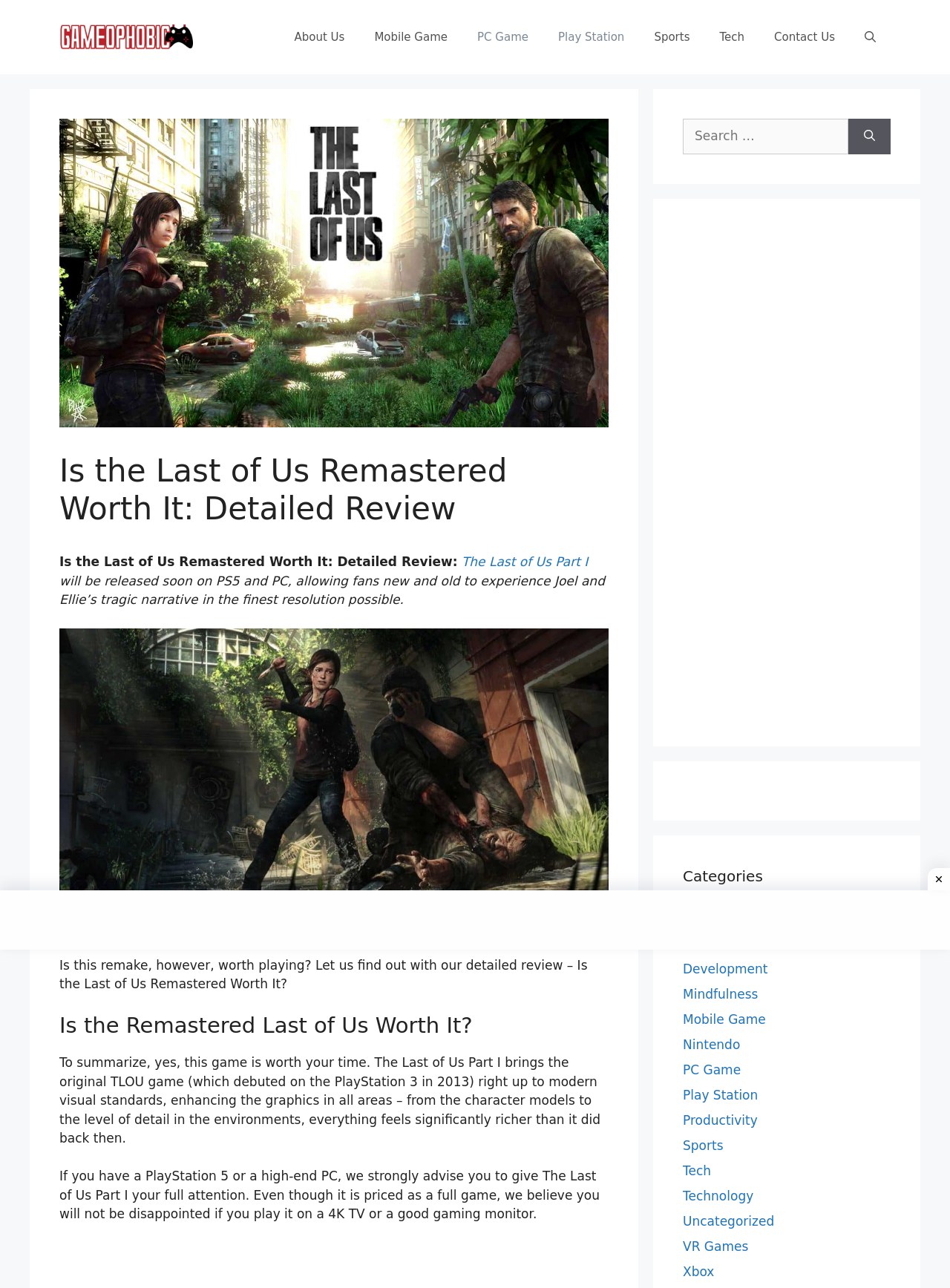Please provide a short answer using a single word or phrase for the question:
What type of content is available on the website?

Game reviews and other categories